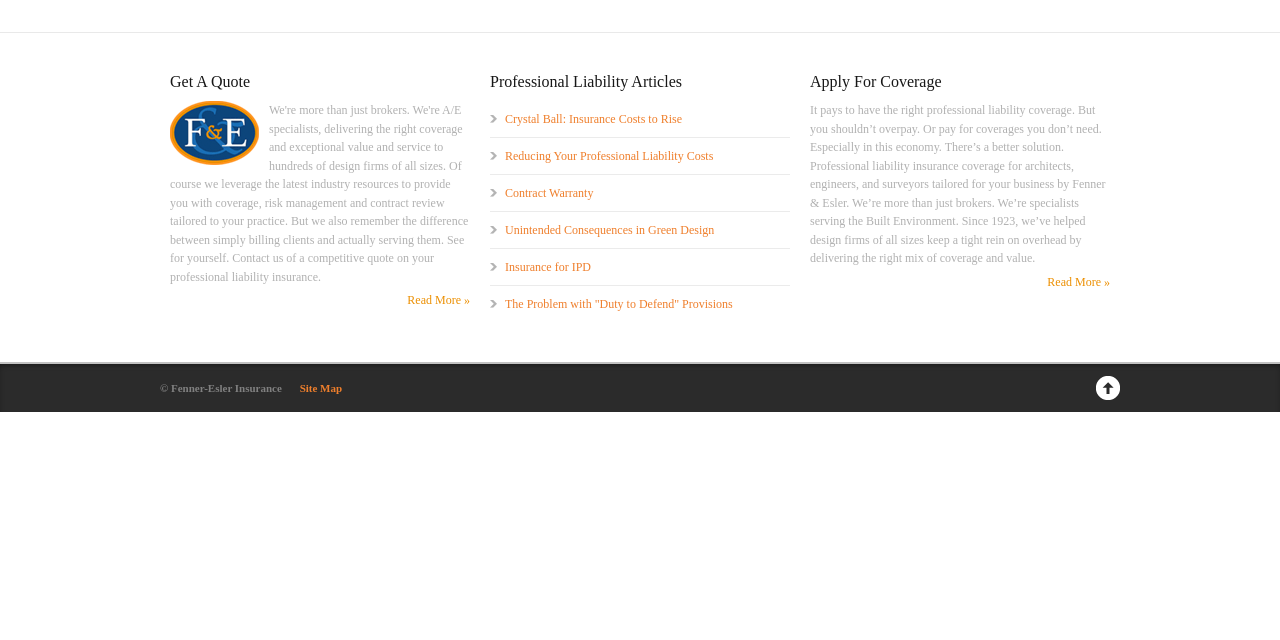Identify the bounding box of the HTML element described as: "Site Map".

[0.234, 0.597, 0.267, 0.616]